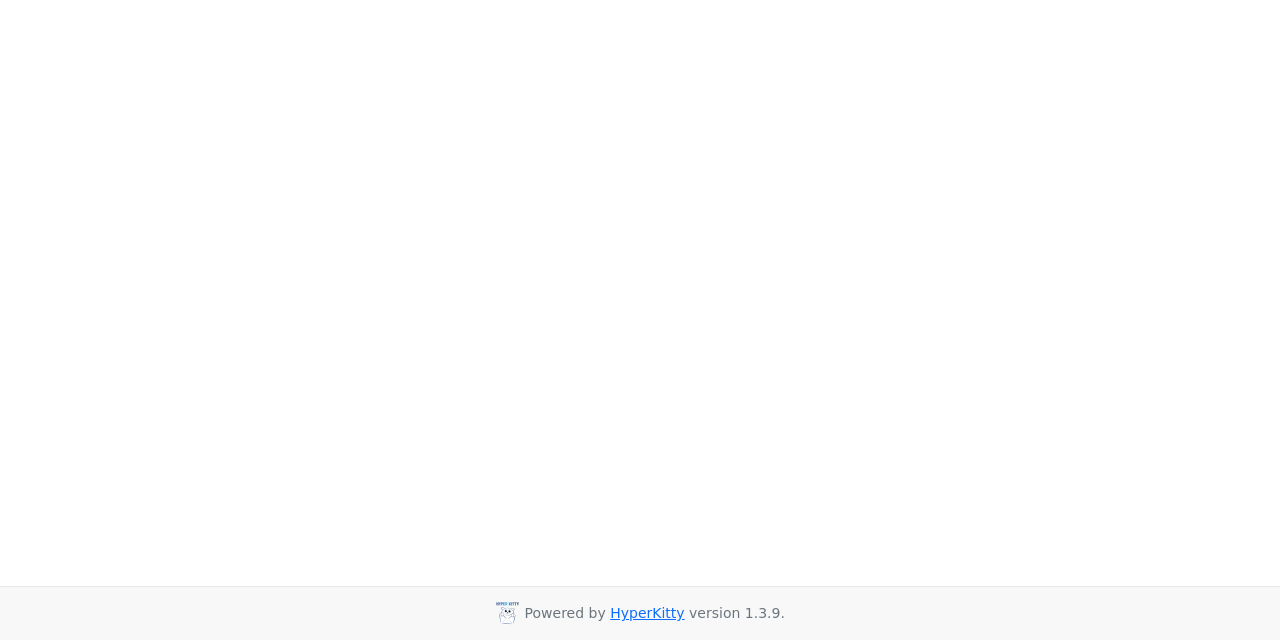Given the description "HyperKitty", determine the bounding box of the corresponding UI element.

[0.477, 0.945, 0.535, 0.97]